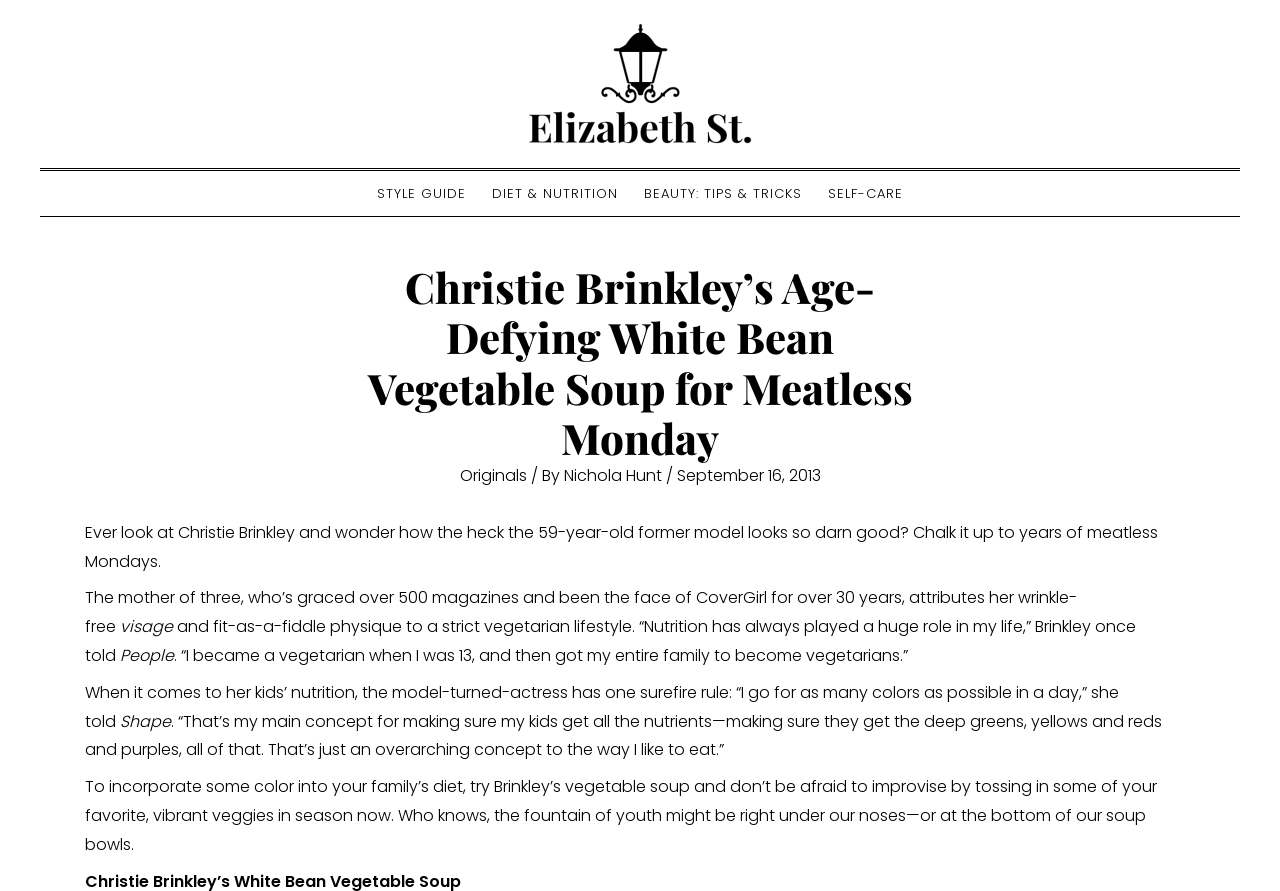Extract the bounding box coordinates of the UI element described by: "Style Guide". The coordinates should include four float numbers ranging from 0 to 1, e.g., [left, top, right, bottom].

[0.284, 0.192, 0.374, 0.242]